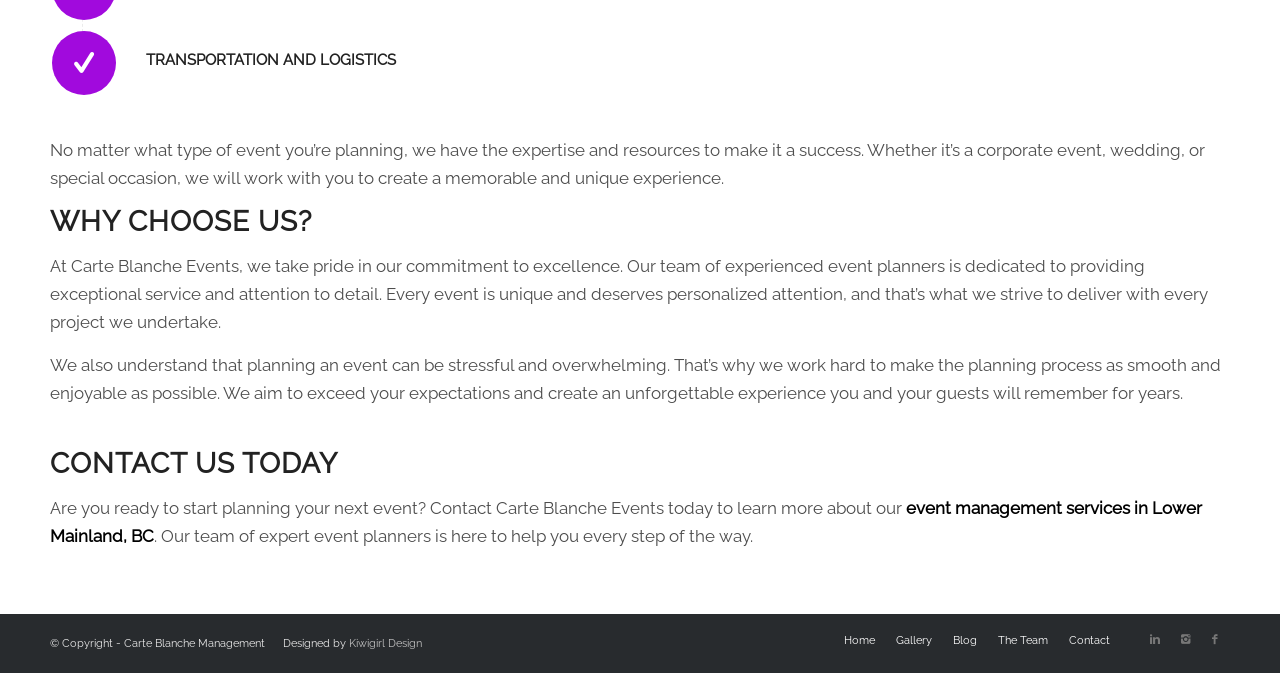Determine the bounding box coordinates for the element that should be clicked to follow this instruction: "Read about 'WHY CHOOSE US?'". The coordinates should be given as four float numbers between 0 and 1, in the format [left, top, right, bottom].

[0.039, 0.307, 0.961, 0.353]